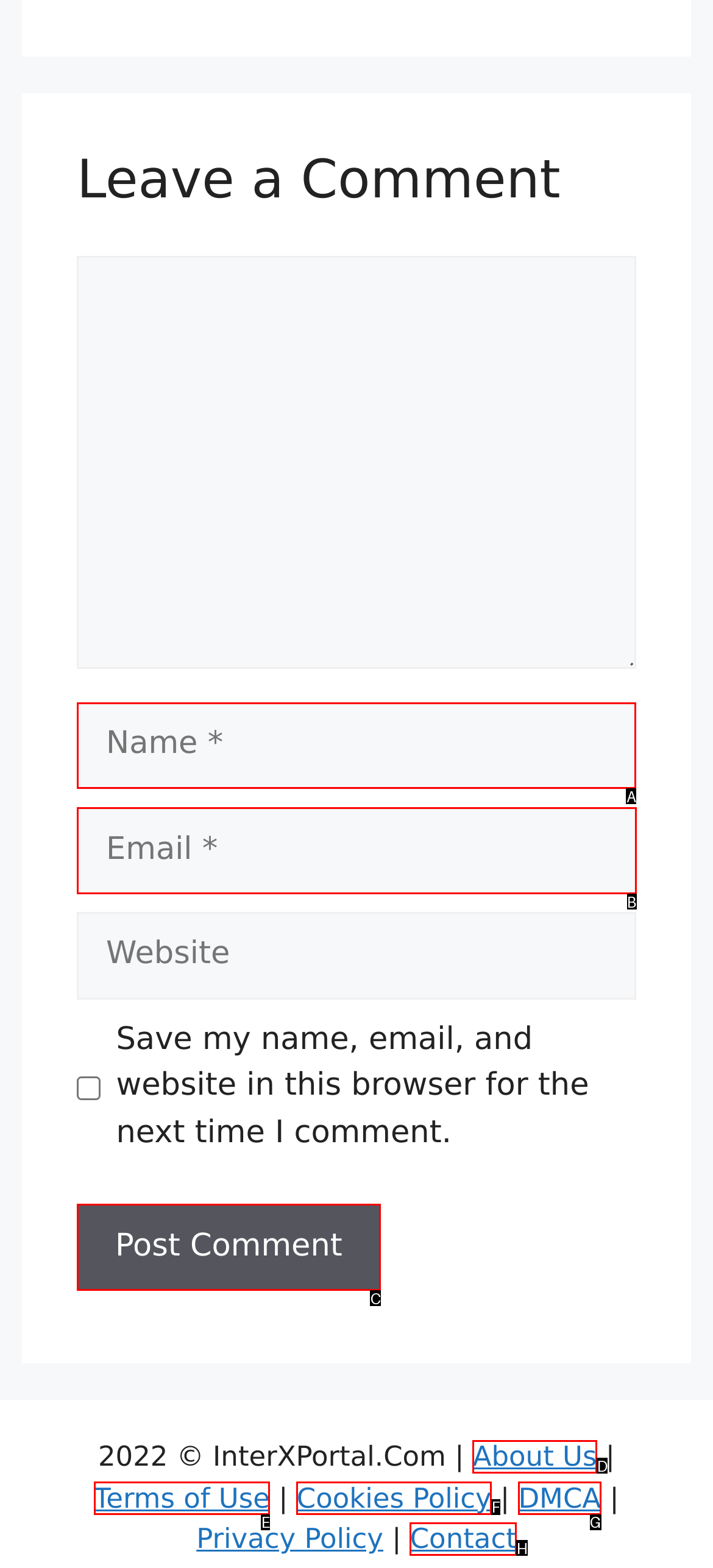Which UI element's letter should be clicked to achieve the task: Type your name
Provide the letter of the correct choice directly.

A